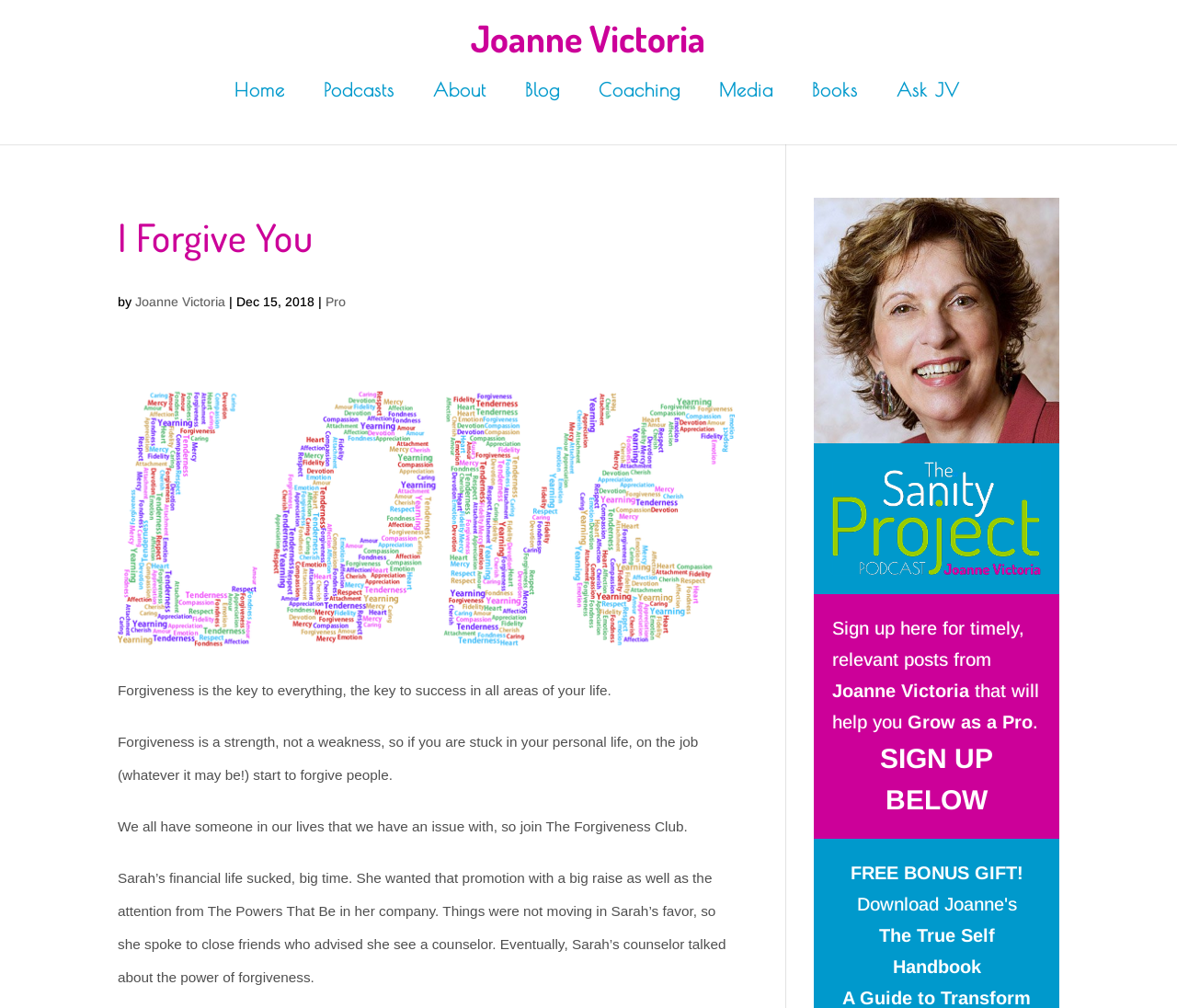Locate the bounding box coordinates of the clickable part needed for the task: "Sign up for timely posts from Joanne Victoria".

[0.707, 0.613, 0.87, 0.664]